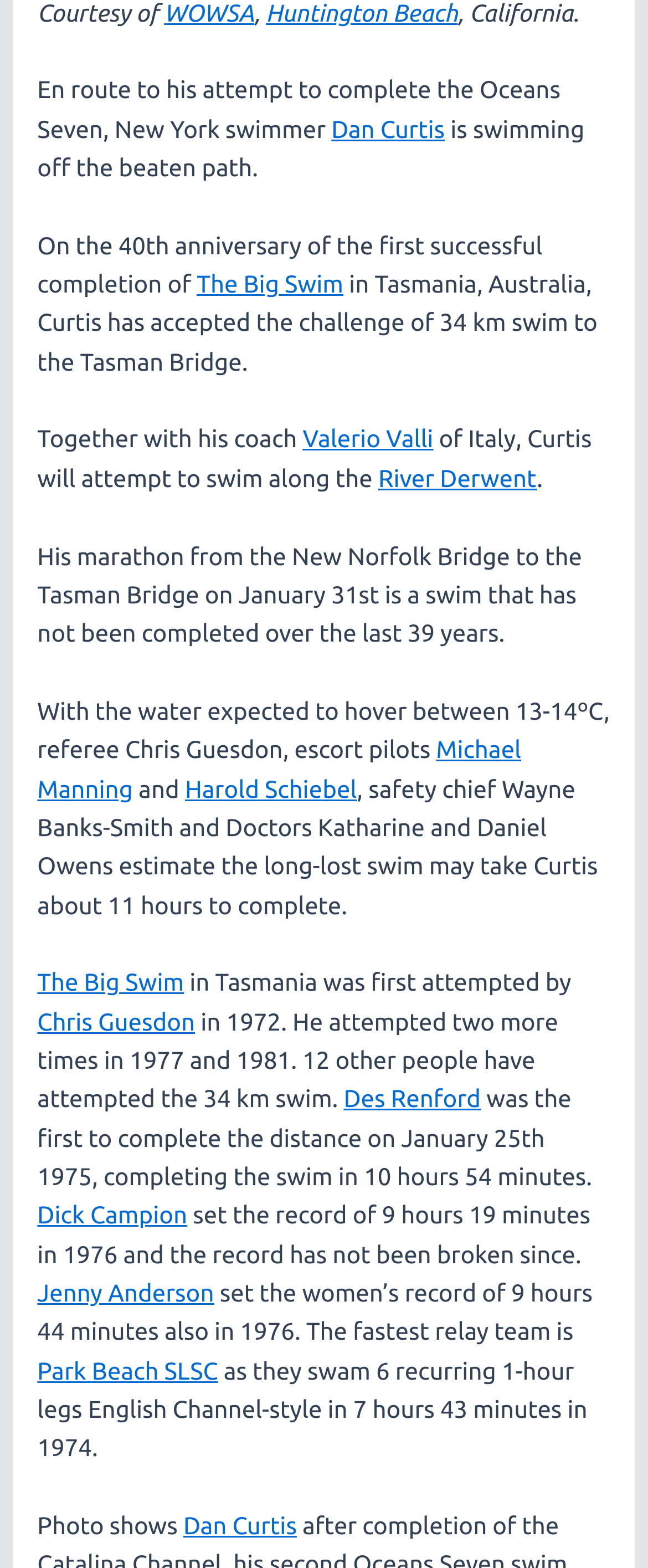Who set the record of 9 hours 19 minutes in 1976?
Carefully analyze the image and provide a thorough answer to the question.

The webpage mentions that Dick Campion set the record of 9 hours 19 minutes in 1976. This information is obtained from the sentence 'Dick Campion set the record of 9 hours 19 minutes in 1976 and the record has not been broken since.'.